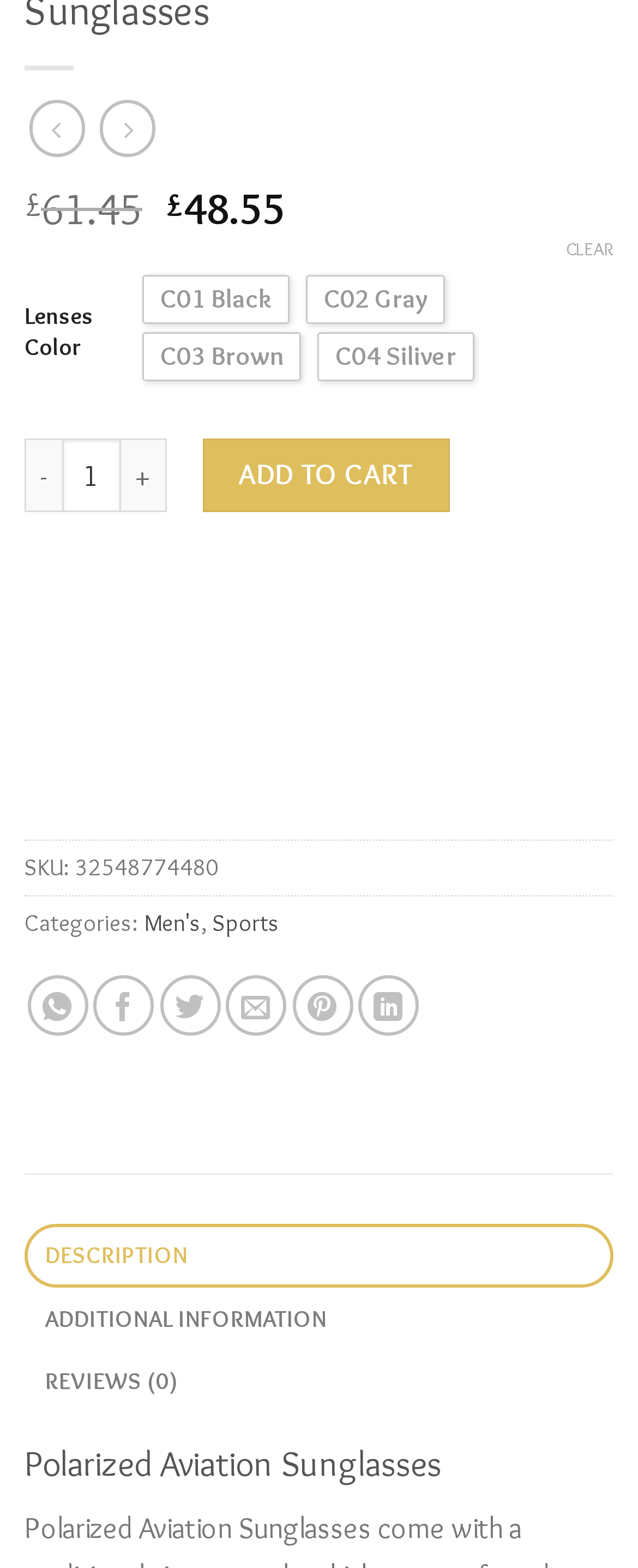Given the description "Add to cart", provide the bounding box coordinates of the corresponding UI element.

[0.317, 0.28, 0.706, 0.327]